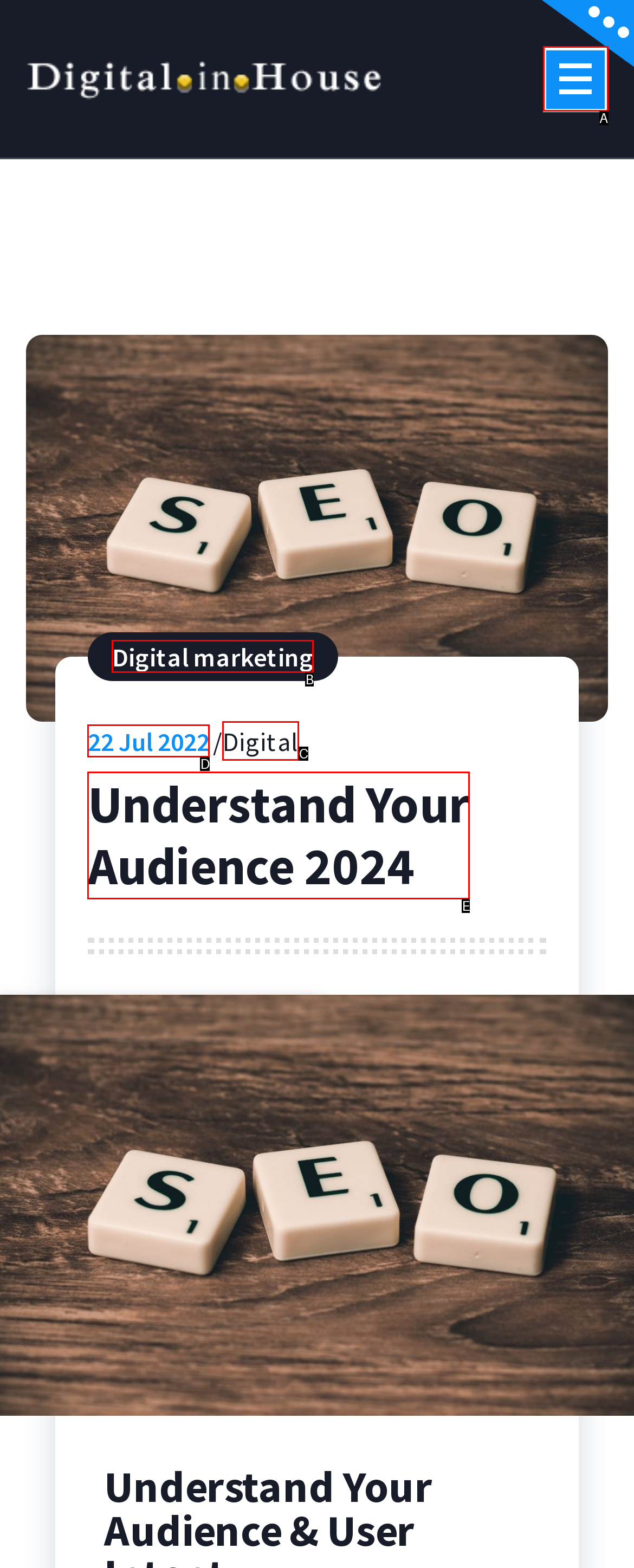Tell me which one HTML element best matches the description: Digital
Answer with the option's letter from the given choices directly.

C